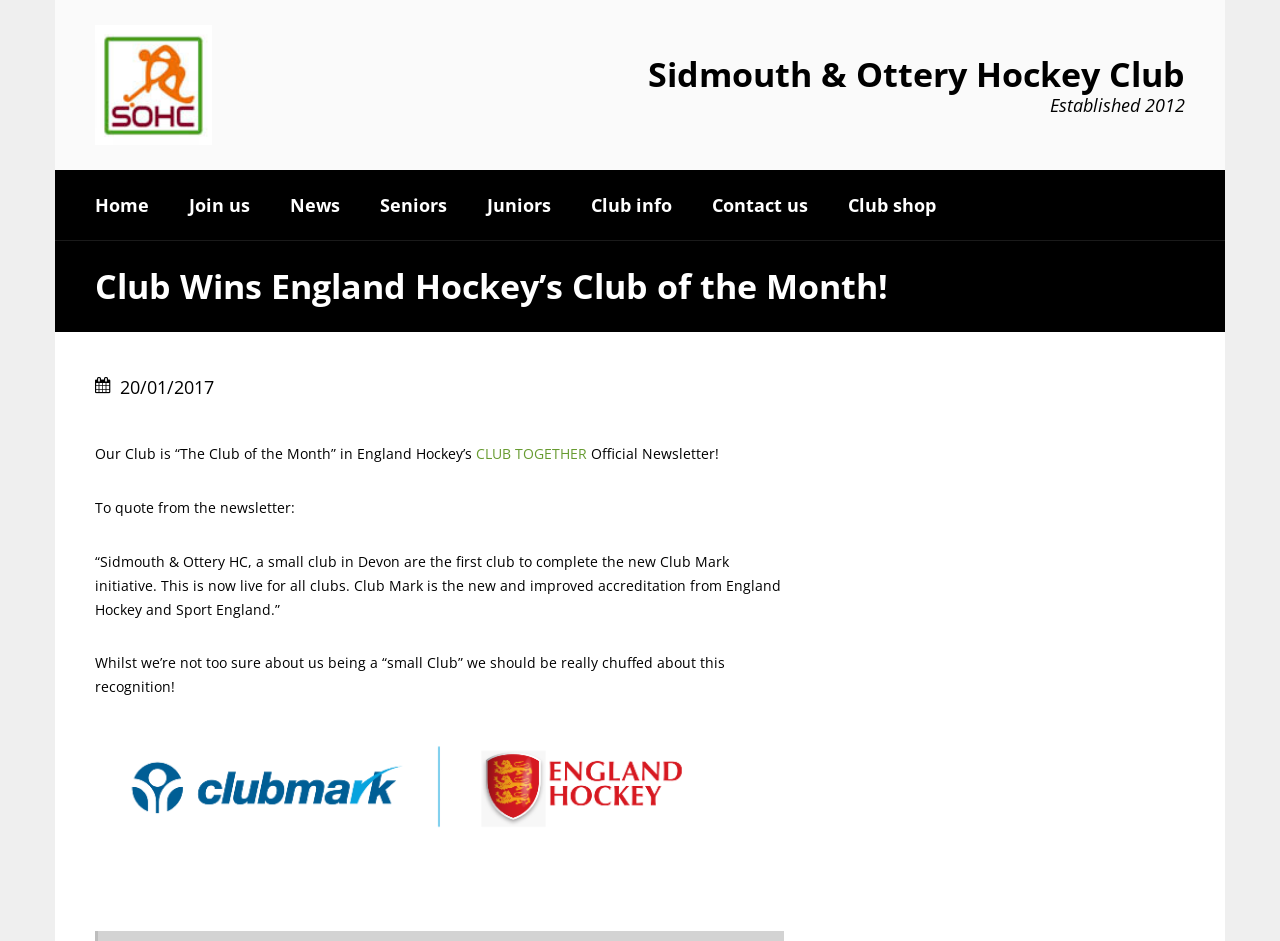What is the name of the newsletter?
Please provide a detailed and comprehensive answer to the question.

The name of the newsletter can be found in the paragraph of text that mentions the club's achievement, where it is written as 'CLUB TOGETHER Official Newsletter!'. This suggests that the newsletter is a publication of the club.